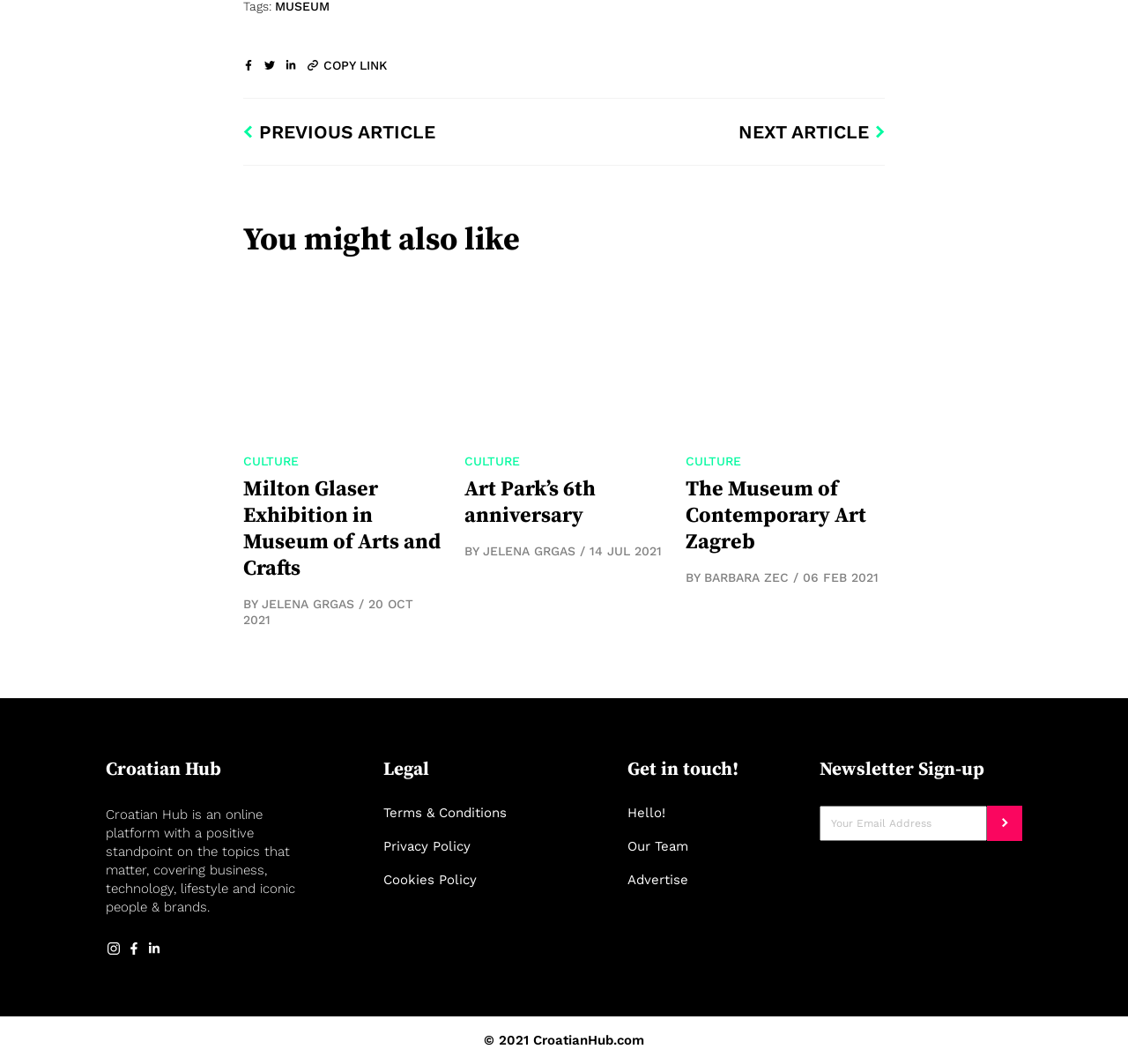Find the bounding box coordinates of the element to click in order to complete this instruction: "Go to the 'NEXT ARTICLE'". The bounding box coordinates must be four float numbers between 0 and 1, denoted as [left, top, right, bottom].

[0.655, 0.113, 0.784, 0.135]